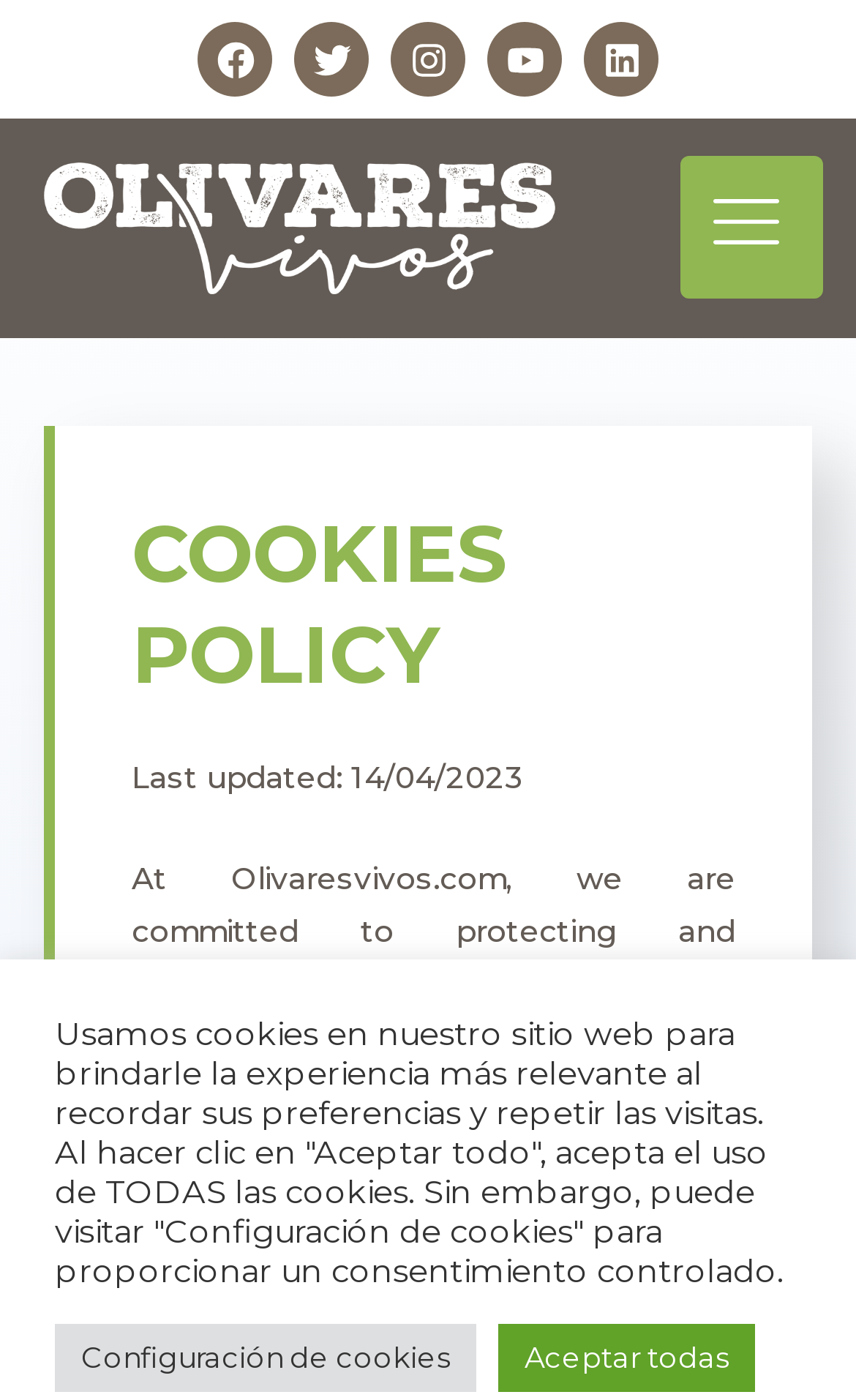How many buttons are there at the bottom?
Answer the question with a detailed and thorough explanation.

I found two buttons at the bottom of the webpage, which are 'Configuración de cookies' and 'Aceptar todas'.